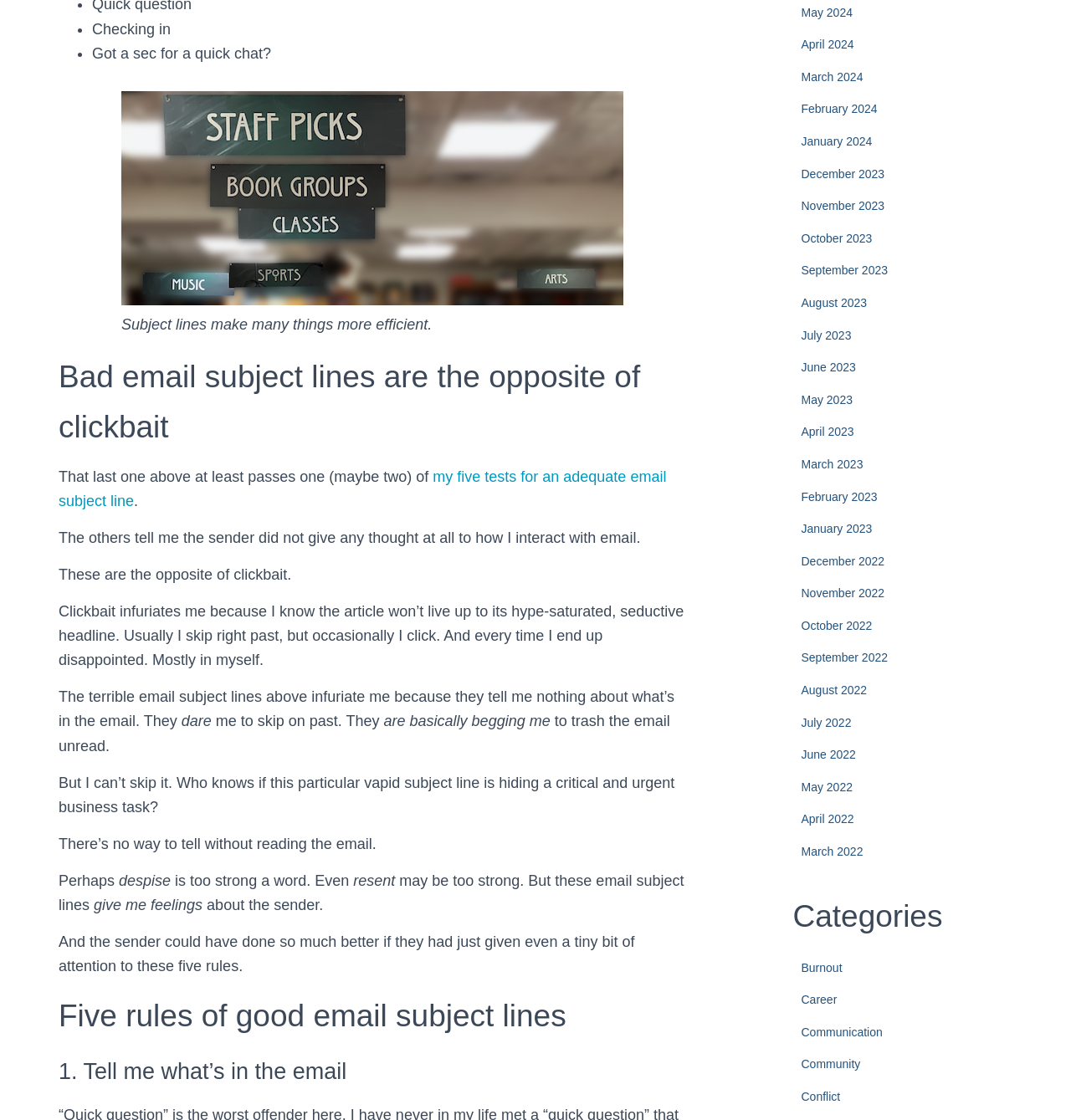Locate the bounding box of the user interface element based on this description: "Community".

[0.748, 0.944, 0.803, 0.956]